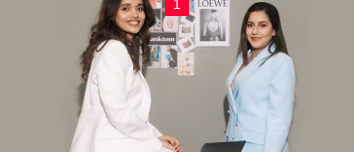Use a single word or phrase to answer the question:
What is the mood conveyed by the expressions of the two women?

Camaraderie and shared purpose